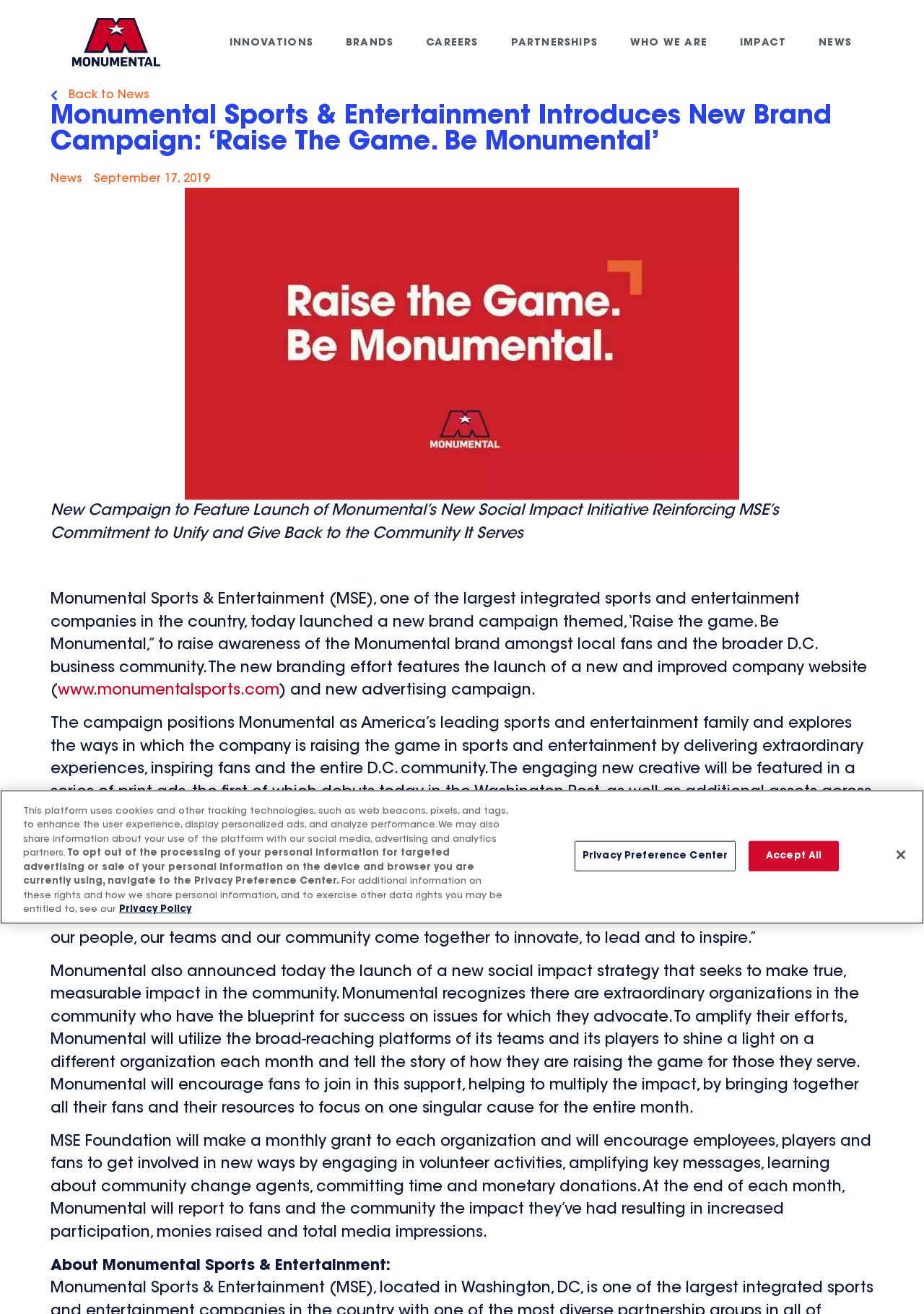Answer this question using a single word or a brief phrase:
What is the purpose of the new social impact strategy?

To make true, measurable impact in the community